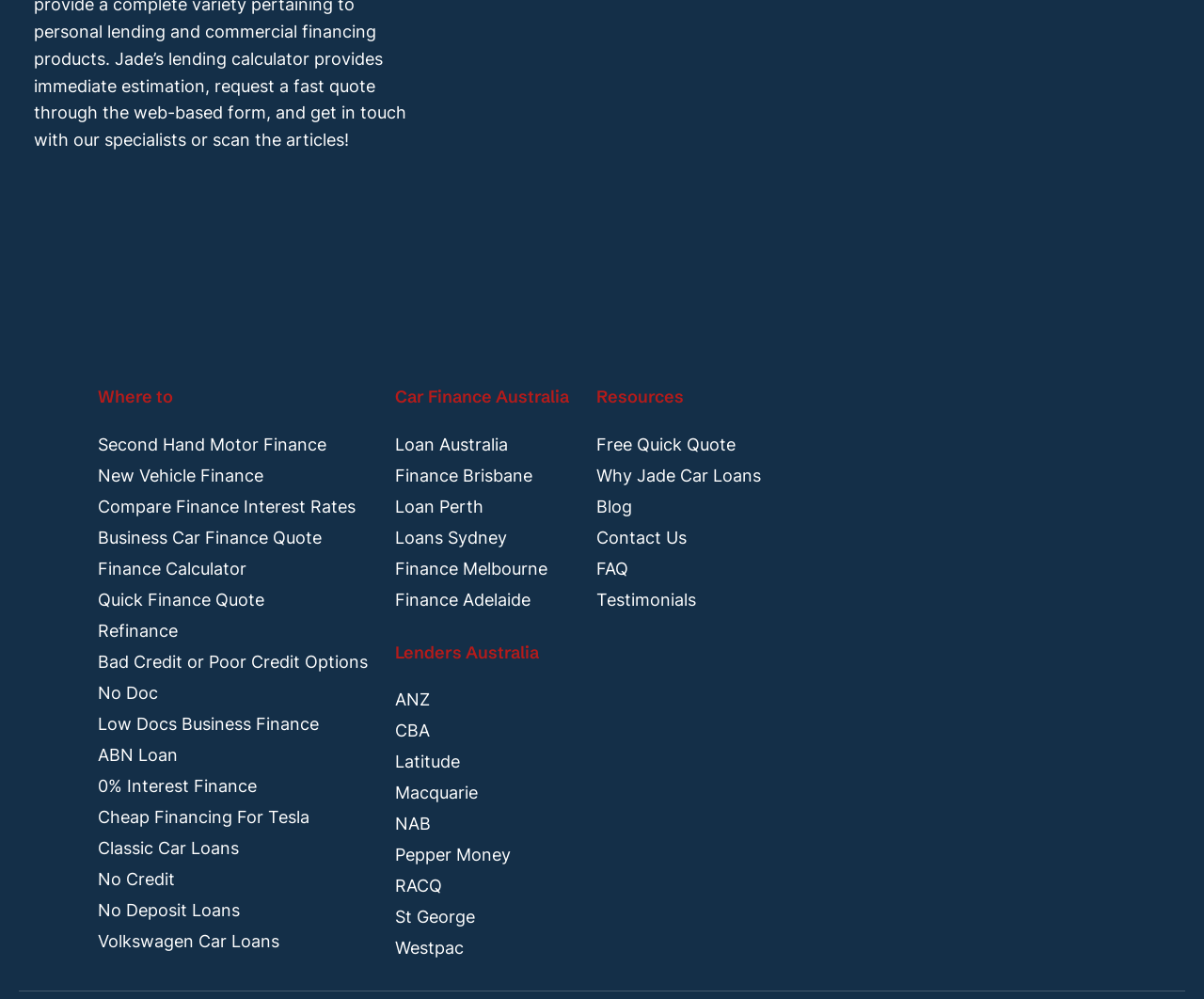Locate the bounding box coordinates of the area to click to fulfill this instruction: "View 'Resources'". The bounding box should be presented as four float numbers between 0 and 1, in the order [left, top, right, bottom].

[0.495, 0.387, 0.632, 0.407]